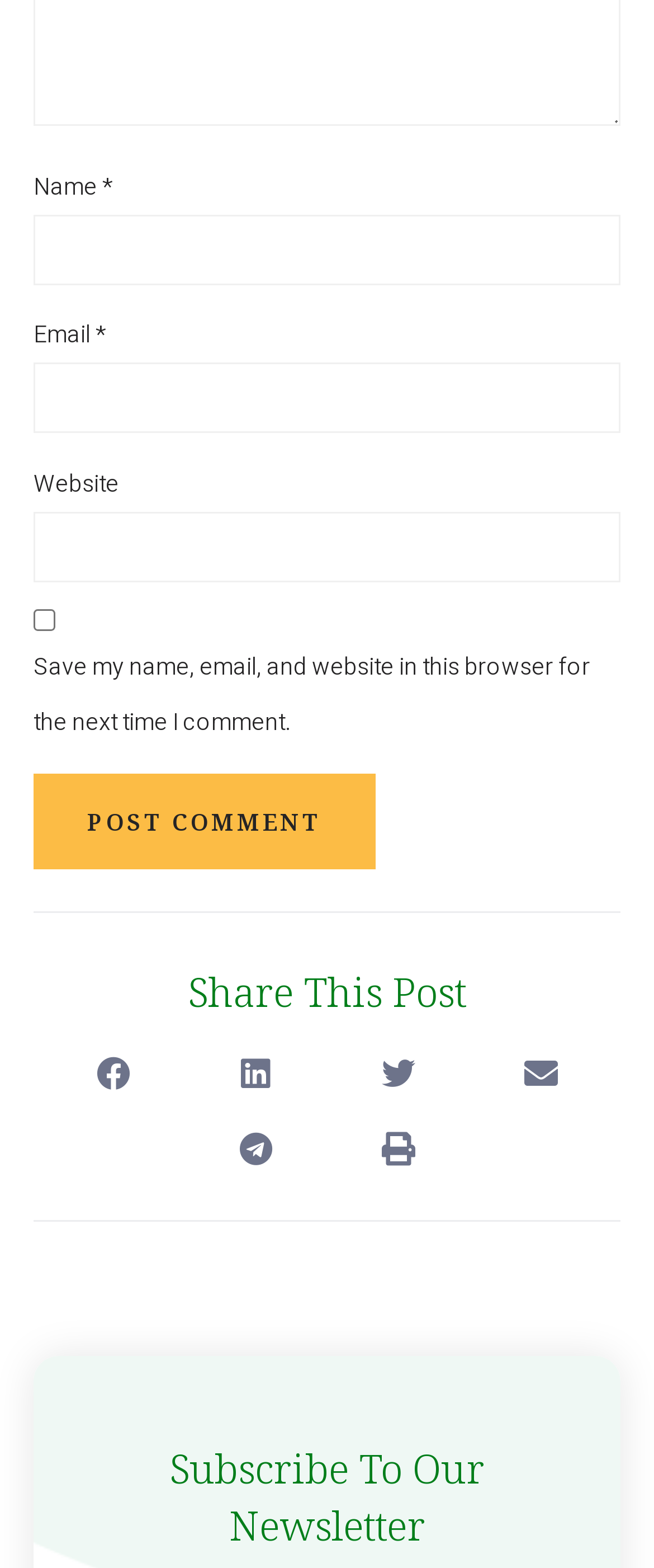Point out the bounding box coordinates of the section to click in order to follow this instruction: "Post a comment".

[0.051, 0.494, 0.573, 0.555]